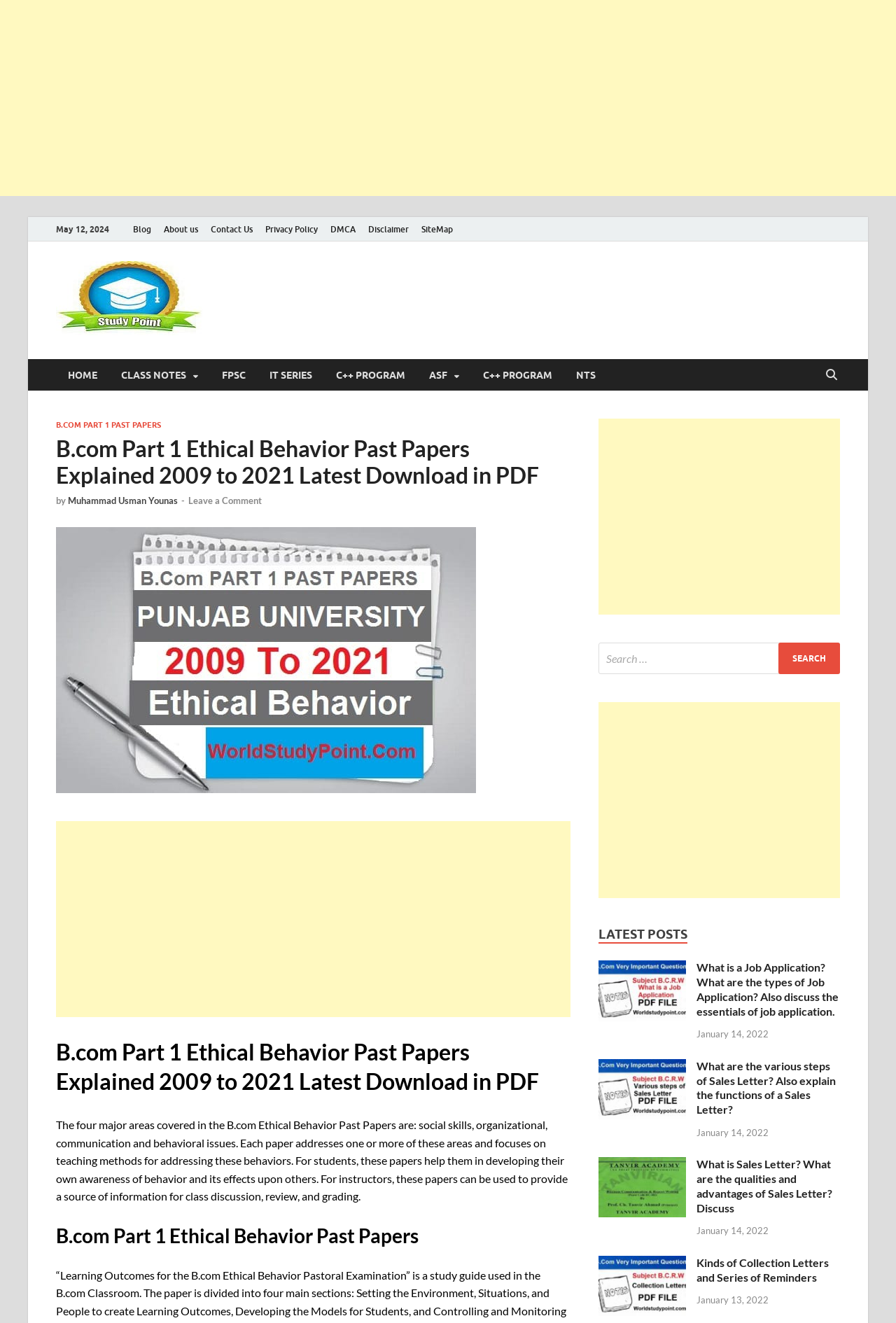Create a detailed narrative describing the layout and content of the webpage.

This webpage is about B.com Part 1 Ethical Behavior Past Papers Explained from 2009 to 2021, with a focus on downloading the papers in PDF format. At the top of the page, there is an advertisement iframe, followed by a date "May 12, 2024" and a row of links to different sections of the website, including "Blog", "About us", "Contact Us", and more.

Below this, there is a section with a link to "Study Point" accompanied by an image, and another link to "HOME" with other links to "CLASS NOTES", "FPSC", "IT SERIES", and more. 

The main content of the page is divided into two columns. The left column has a heading "B.com Part 1 Ethical Behavior Past Papers Explained 2009 to 2021 Latest Download in PDF" followed by a description of the four major areas covered in the past papers, including social skills, organizational, communication, and behavioral issues. 

Below this, there are links to download the past papers, accompanied by an image. The right column has a search bar at the top, followed by three iframes for advertisements. Below the advertisements, there is a section titled "LATEST POSTS" with links to several articles, including "What is a Job Application", "What are the various steps of Sales Letter", and more. Each article has a heading, a link, and an image, along with the date it was posted.